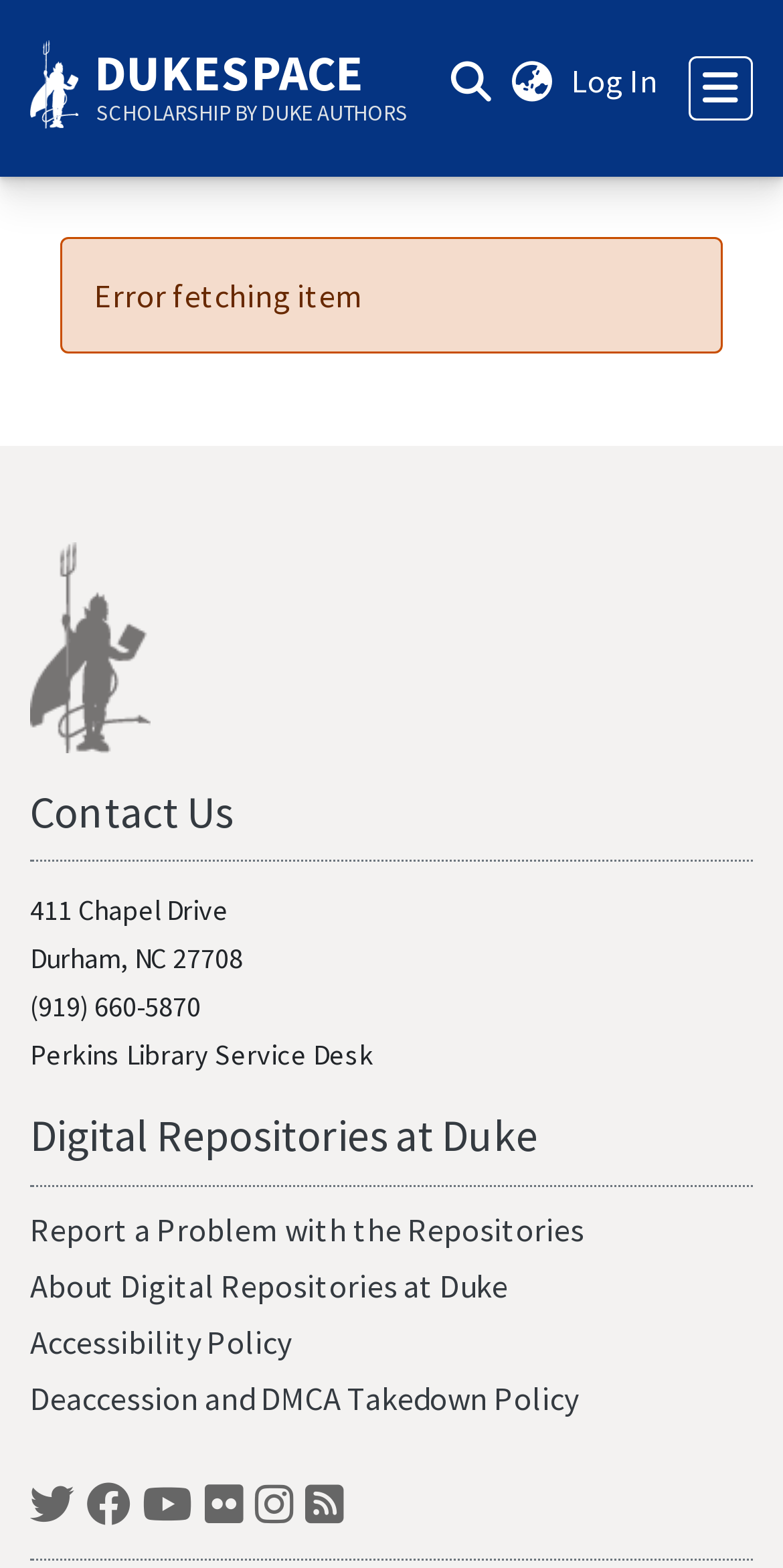Identify the coordinates of the bounding box for the element that must be clicked to accomplish the instruction: "Log in".

[0.725, 0.038, 0.845, 0.064]